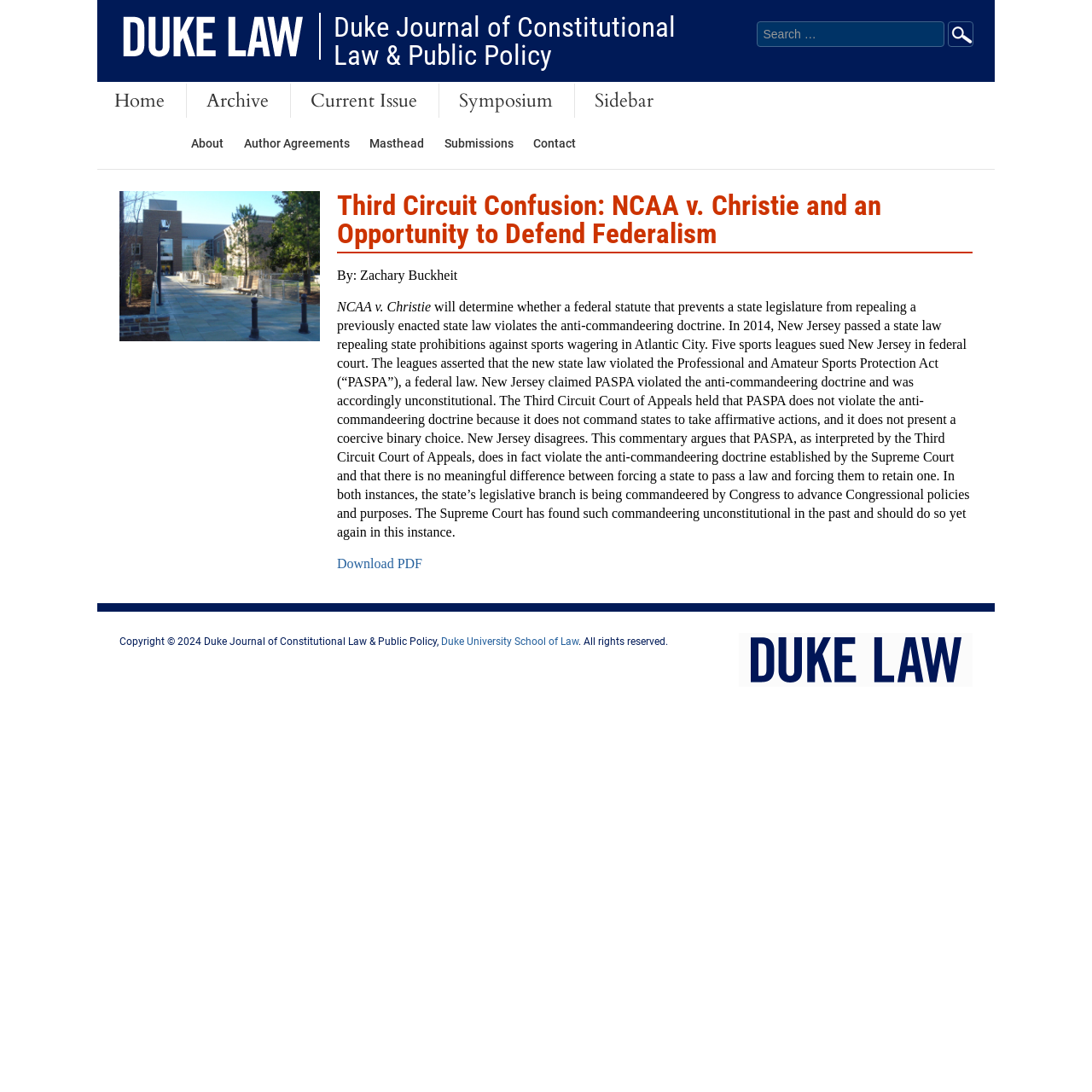Who is the author of the article?
Please answer the question with a single word or phrase, referencing the image.

Zachary Buckheit